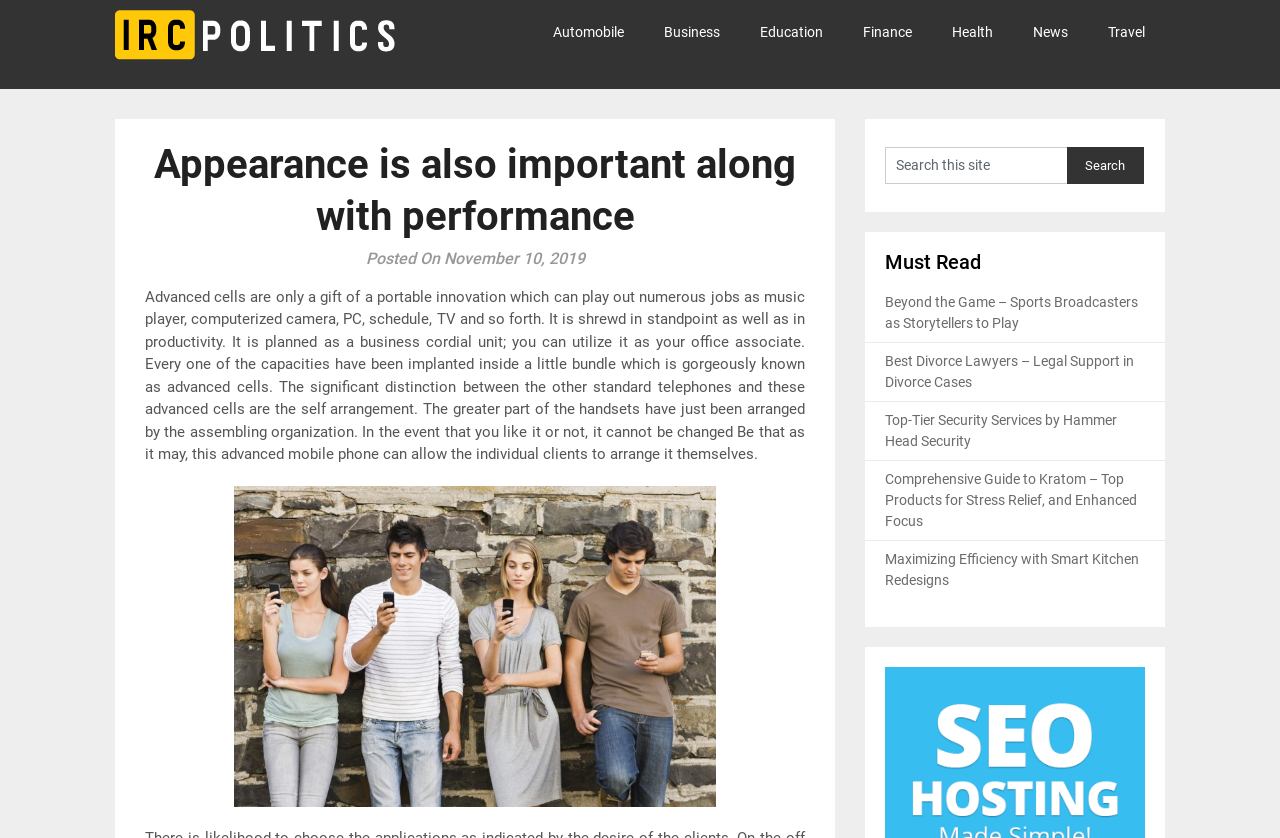Use a single word or phrase to answer the question:
What is the purpose of the textbox at the bottom of the page?

Search this site